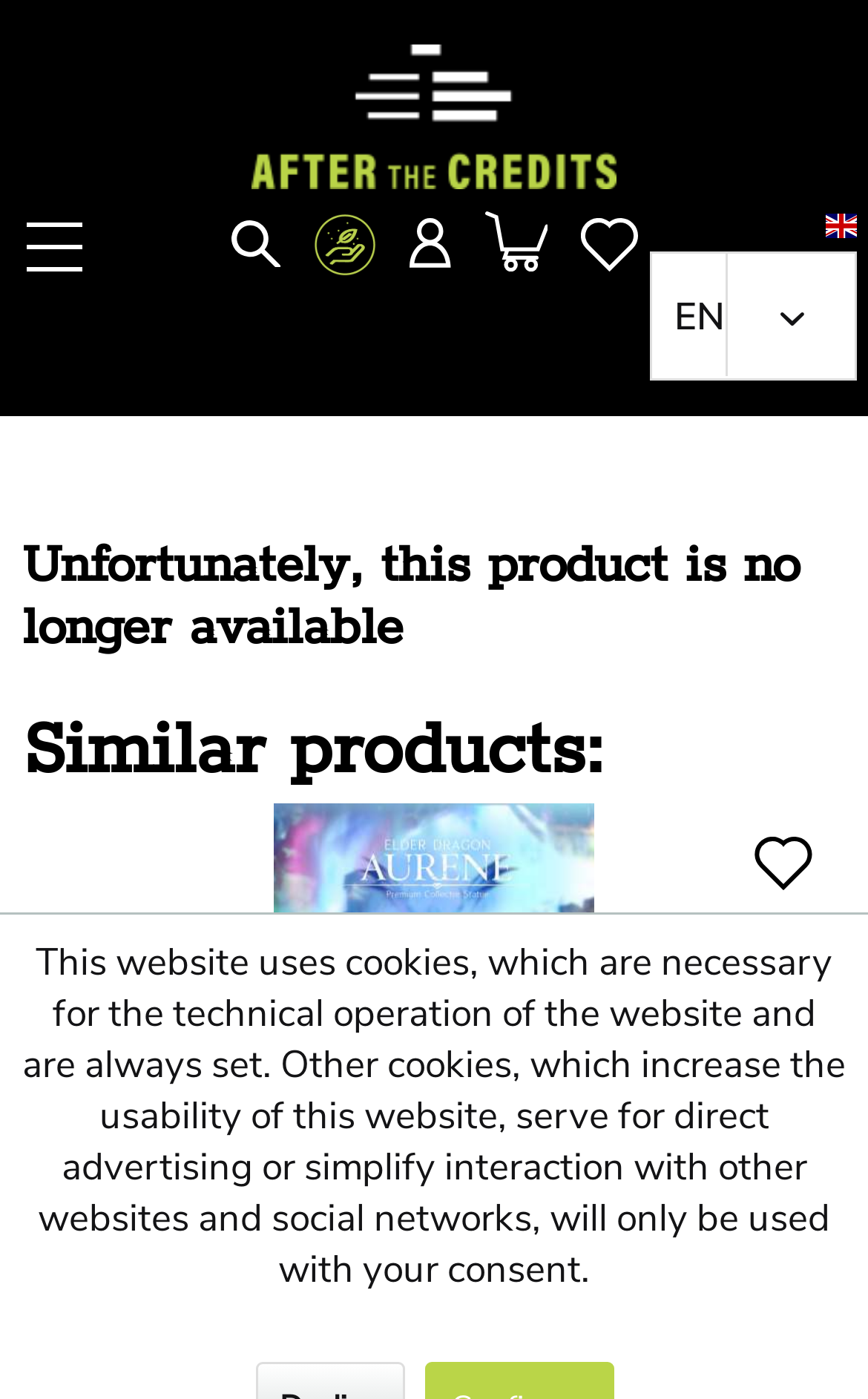Detail the various sections and features of the webpage.

The webpage is titled "After the Credits" and appears to be an e-commerce website. At the top, there is a horizontal menu bar with five menu items: "Menu", "Show / close search", "Sustainability", "My account", and "Shopping cart". Each menu item has an accompanying icon. 

Below the menu bar, there is a prominent heading that reads "Unfortunately, this product is no longer available". This is followed by another heading that says "Similar products:". 

Under the "Similar products" heading, there is a link to a product called "Guild Wars 2 Statue 'Aurene Elder Dragon'". This link is accompanied by an image of the product. There is also a second link to the same product further down the page. 

To the right of the product link, there is a button labeled "Add to wish list". This button has an icon next to it. 

At the bottom of the page, there is a static text block that informs users about the website's cookie policy.